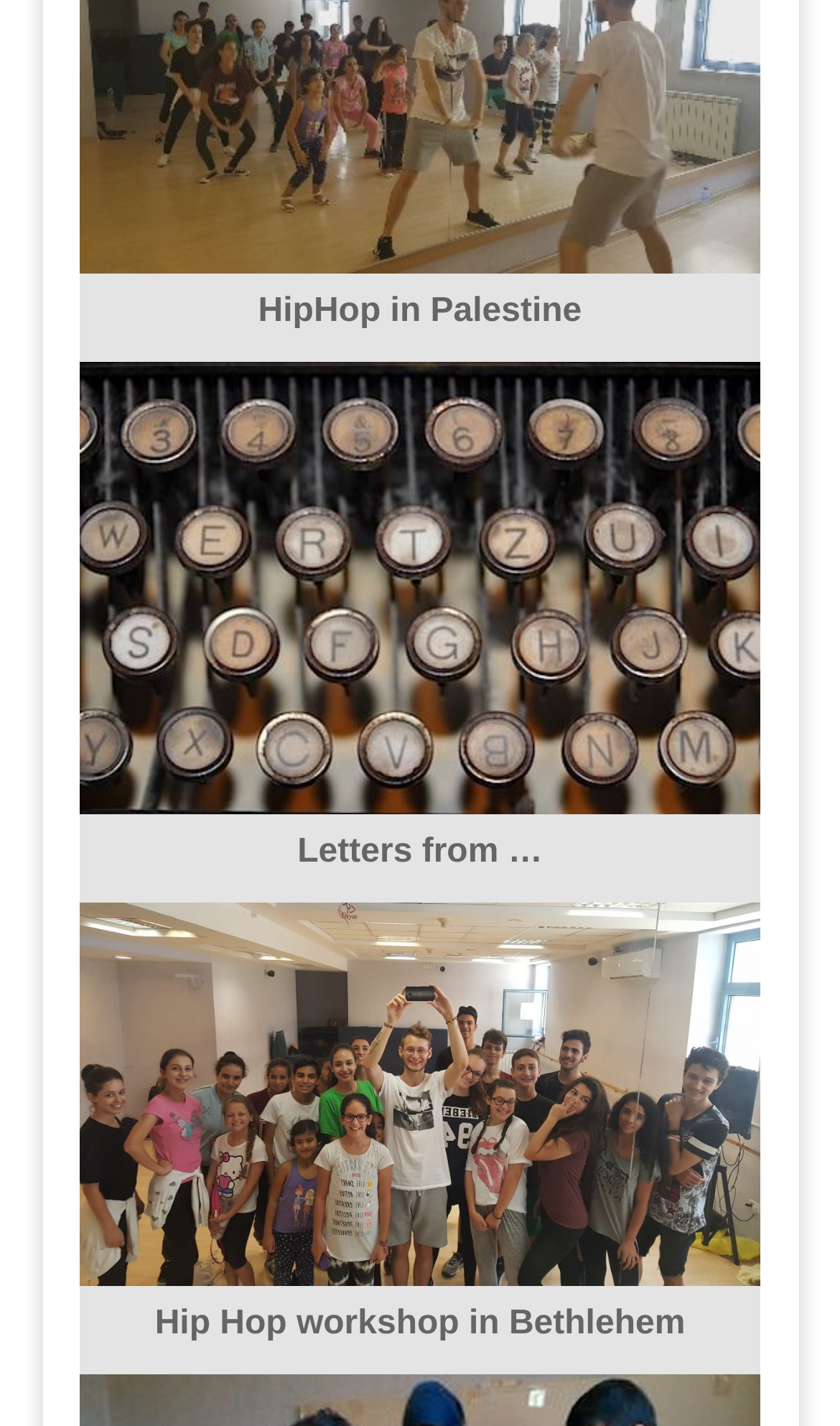How many headings are on the webpage?
Using the image, give a concise answer in the form of a single word or short phrase.

3